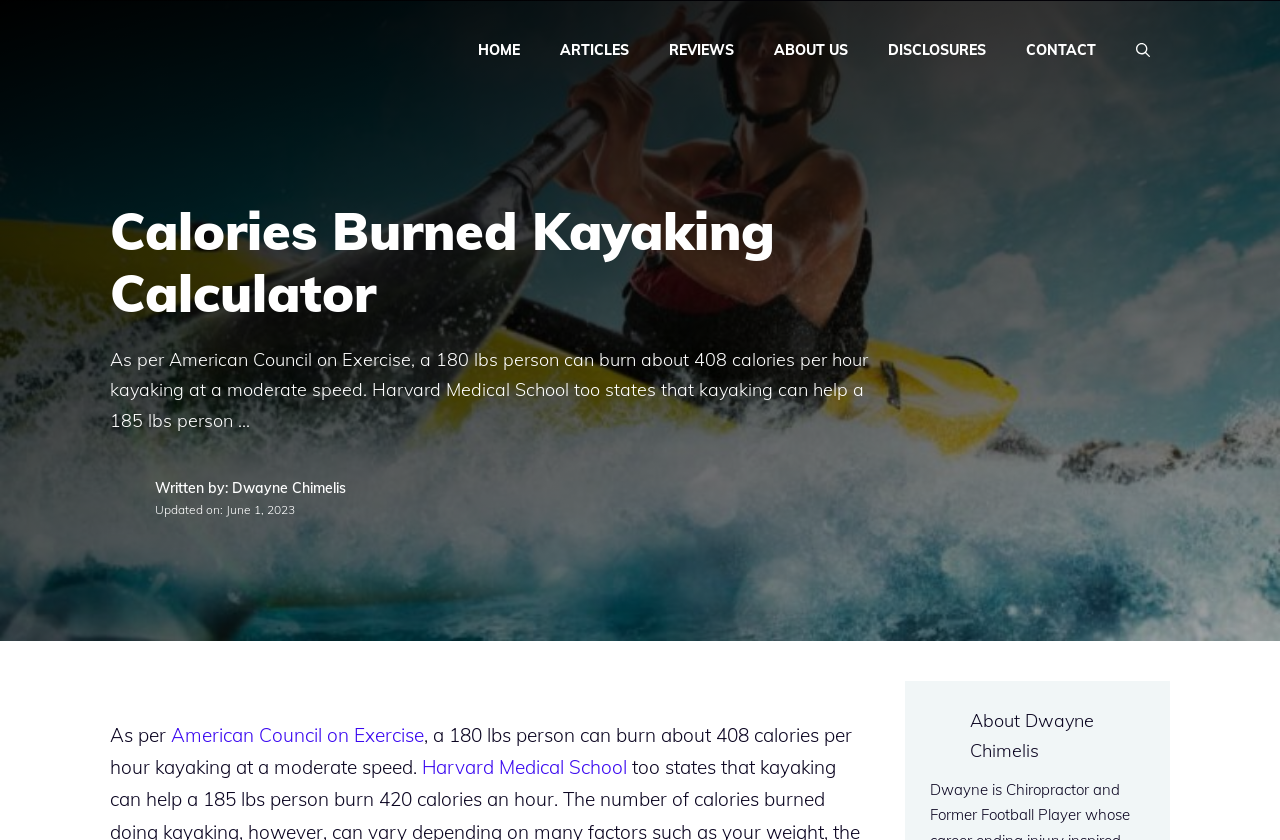What is the topic of the webpage?
Based on the image, answer the question with as much detail as possible.

Based on the webpage content, especially the heading 'Calories Burned Kayaking Calculator' and the text 'As per American Council on Exercise, a 180 lbs person can burn about 408 calories per hour kayaking at a moderate speed.', it is clear that the topic of the webpage is kayaking.